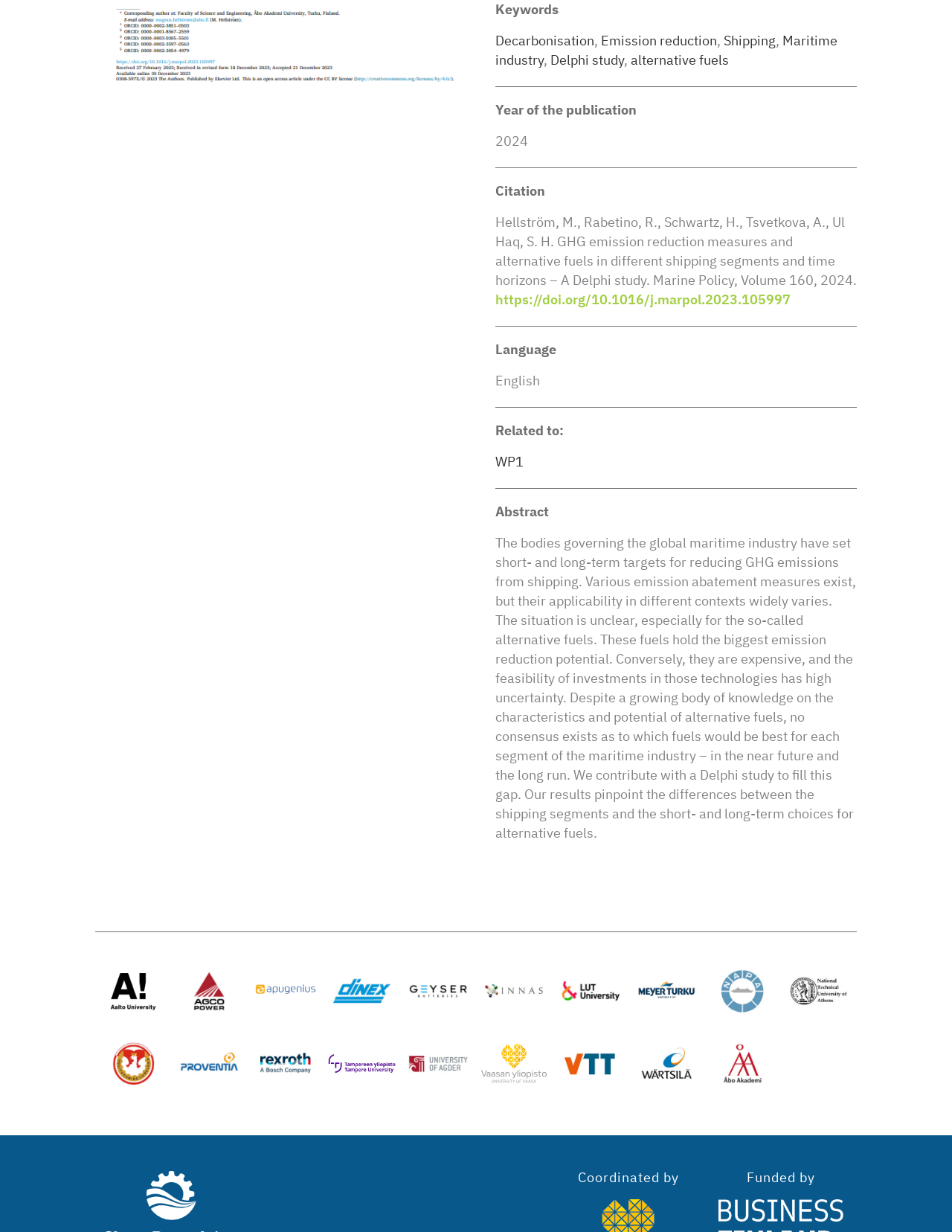Please find the bounding box for the UI component described as follows: "Decarbonisation".

[0.52, 0.026, 0.624, 0.04]